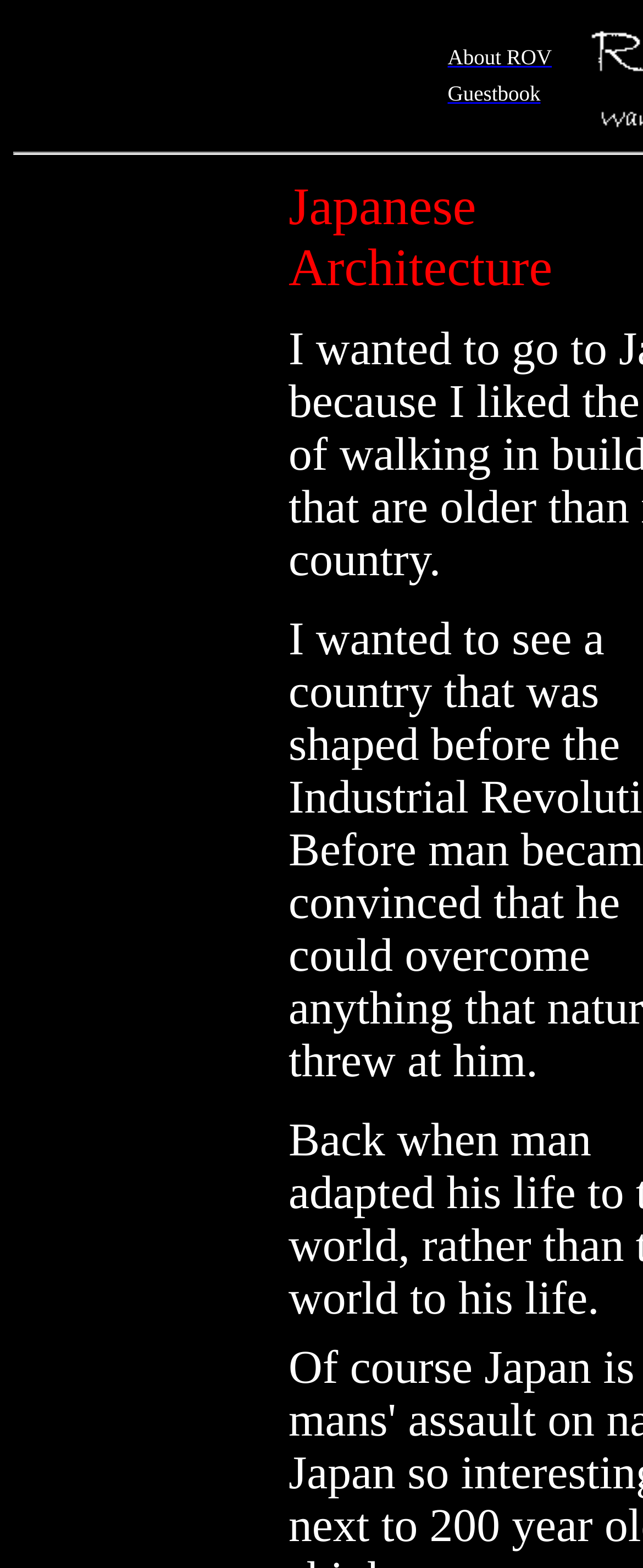Based on the element description: "Guestbook", identify the UI element and provide its bounding box coordinates. Use four float numbers between 0 and 1, [left, top, right, bottom].

[0.696, 0.052, 0.841, 0.067]